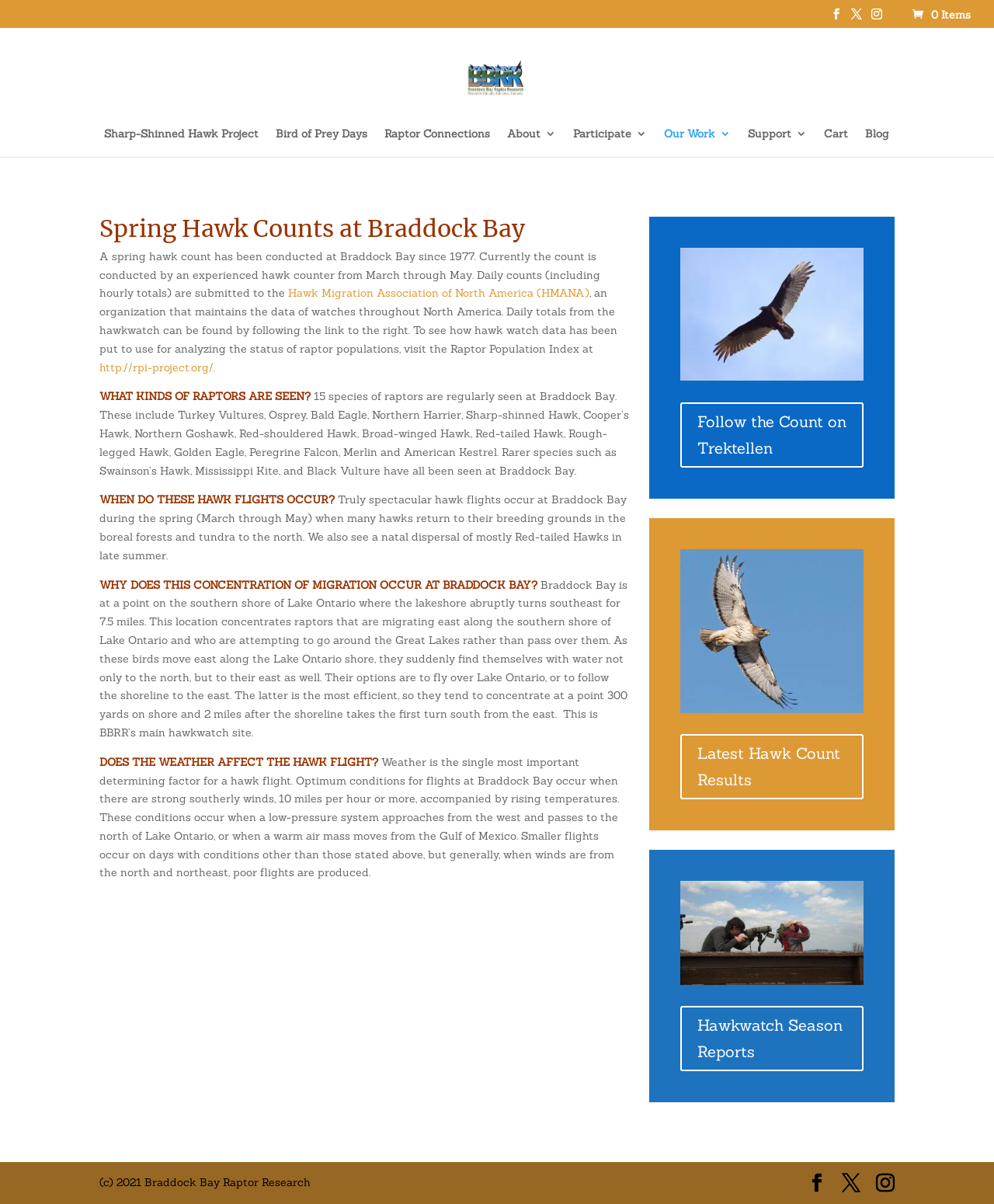Identify the bounding box coordinates of the element that should be clicked to fulfill this task: "Follow the count on Trektellen". The coordinates should be provided as four float numbers between 0 and 1, i.e., [left, top, right, bottom].

[0.684, 0.334, 0.869, 0.388]